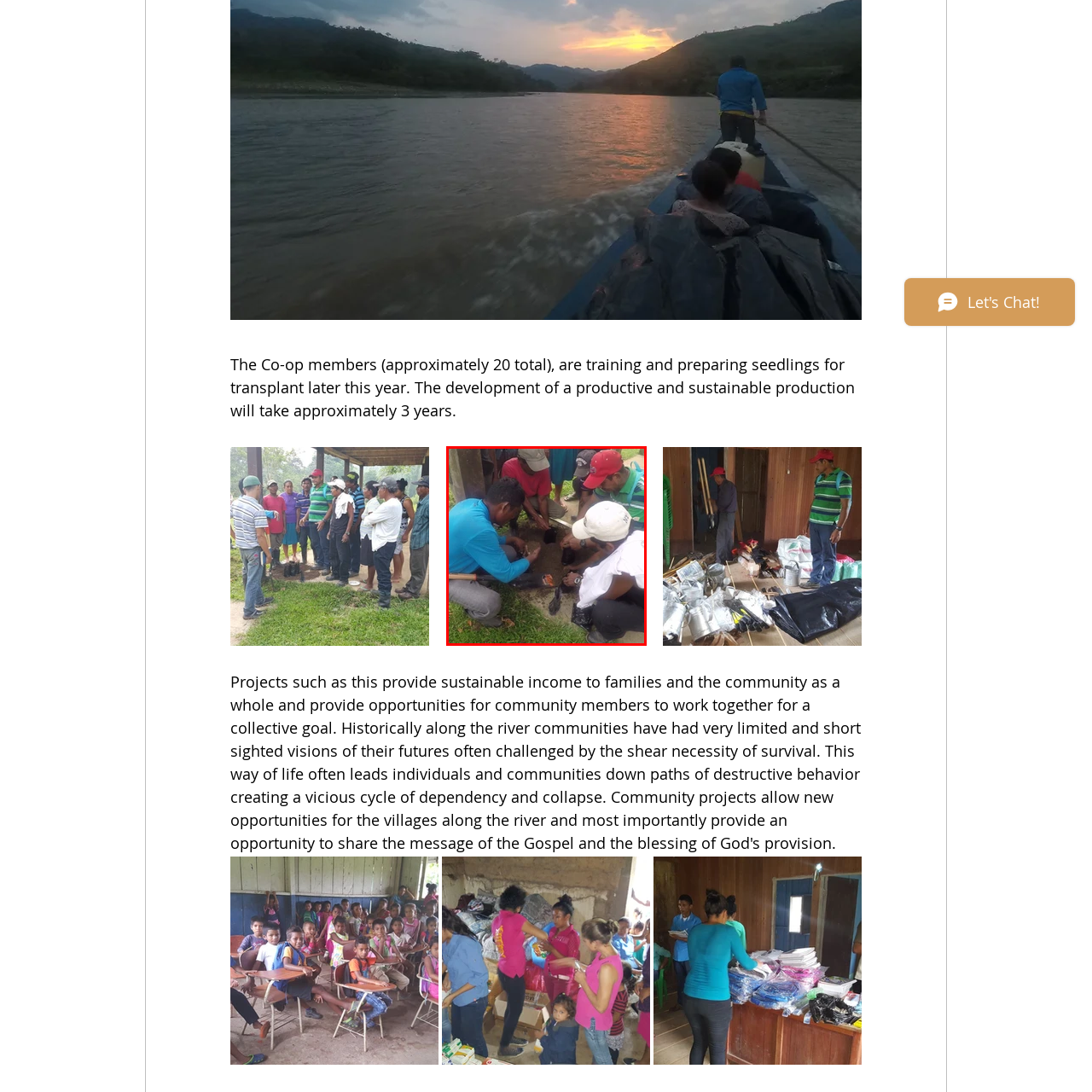Look at the area highlighted in the red box, What type of environment are they working in? Please provide an answer in a single word or phrase.

Warm outdoors